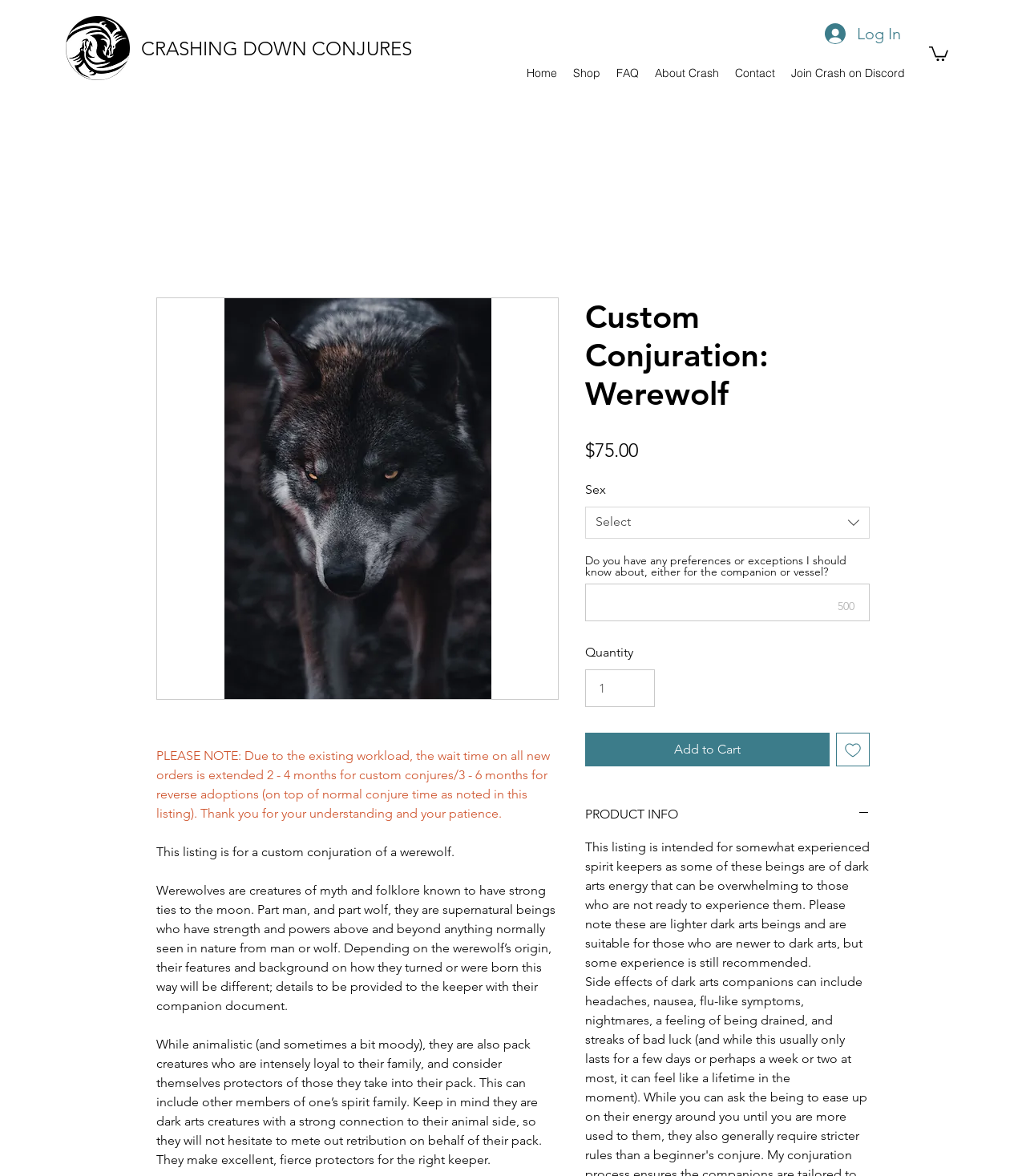Locate the bounding box coordinates of the element that needs to be clicked to carry out the instruction: "Select a sex for the custom conjuration". The coordinates should be given as four float numbers ranging from 0 to 1, i.e., [left, top, right, bottom].

[0.57, 0.431, 0.848, 0.458]